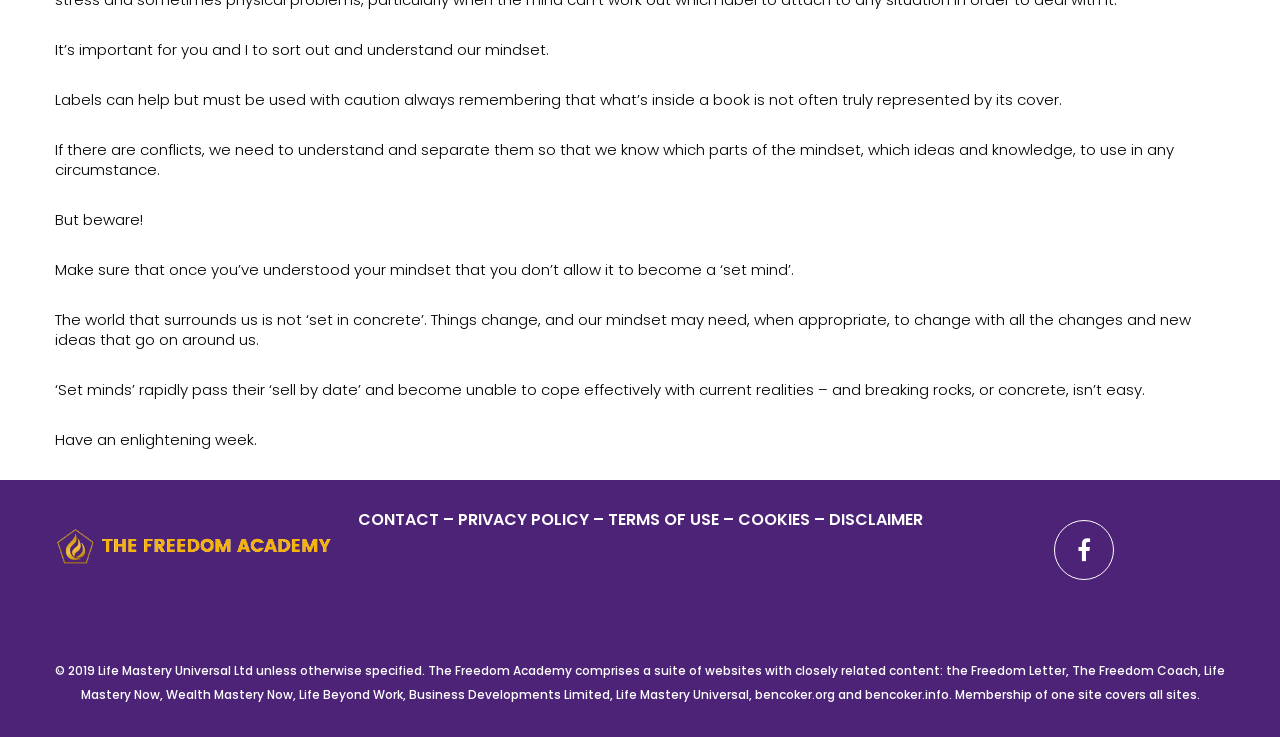What is the main topic of the text?
Examine the image closely and answer the question with as much detail as possible.

The main topic of the text is the importance of understanding and sorting out one's mindset, and how it can be influenced by labels and external factors.